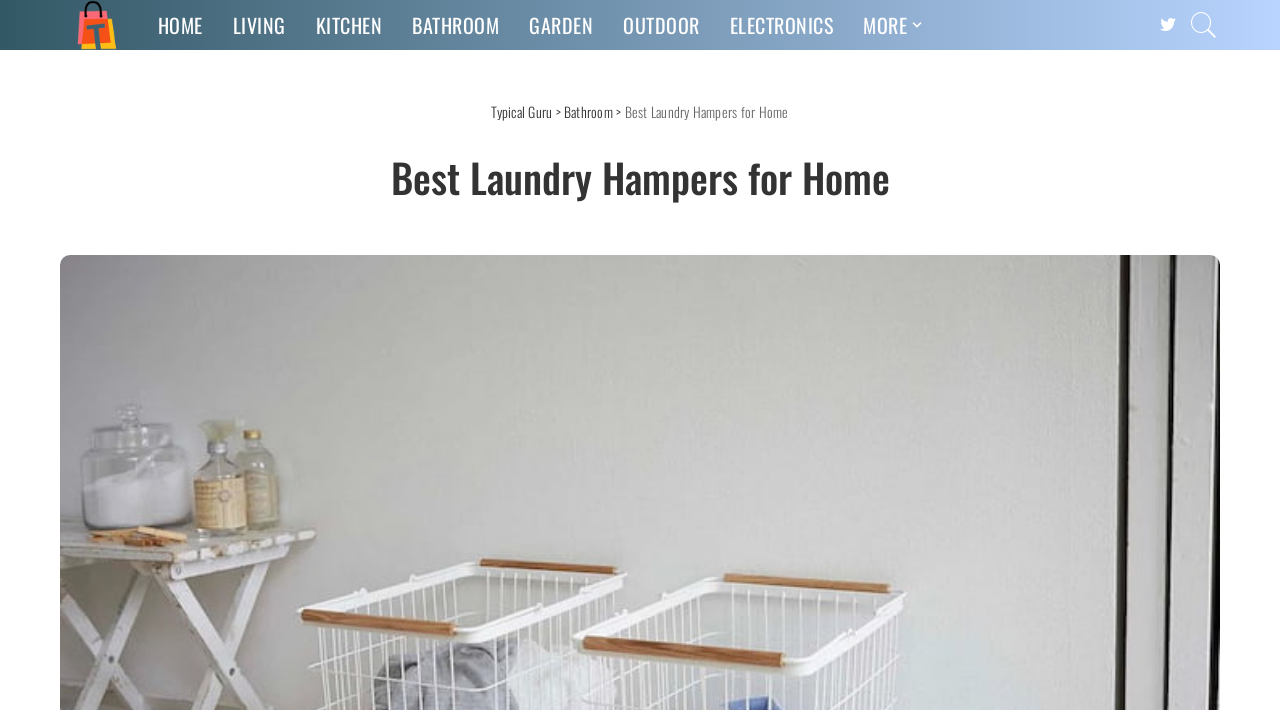Analyze the image and deliver a detailed answer to the question: What is the name of the website?

The name of the website can be determined by looking at the top-left corner of the webpage, where the logo and text 'Typical Guru' are located.